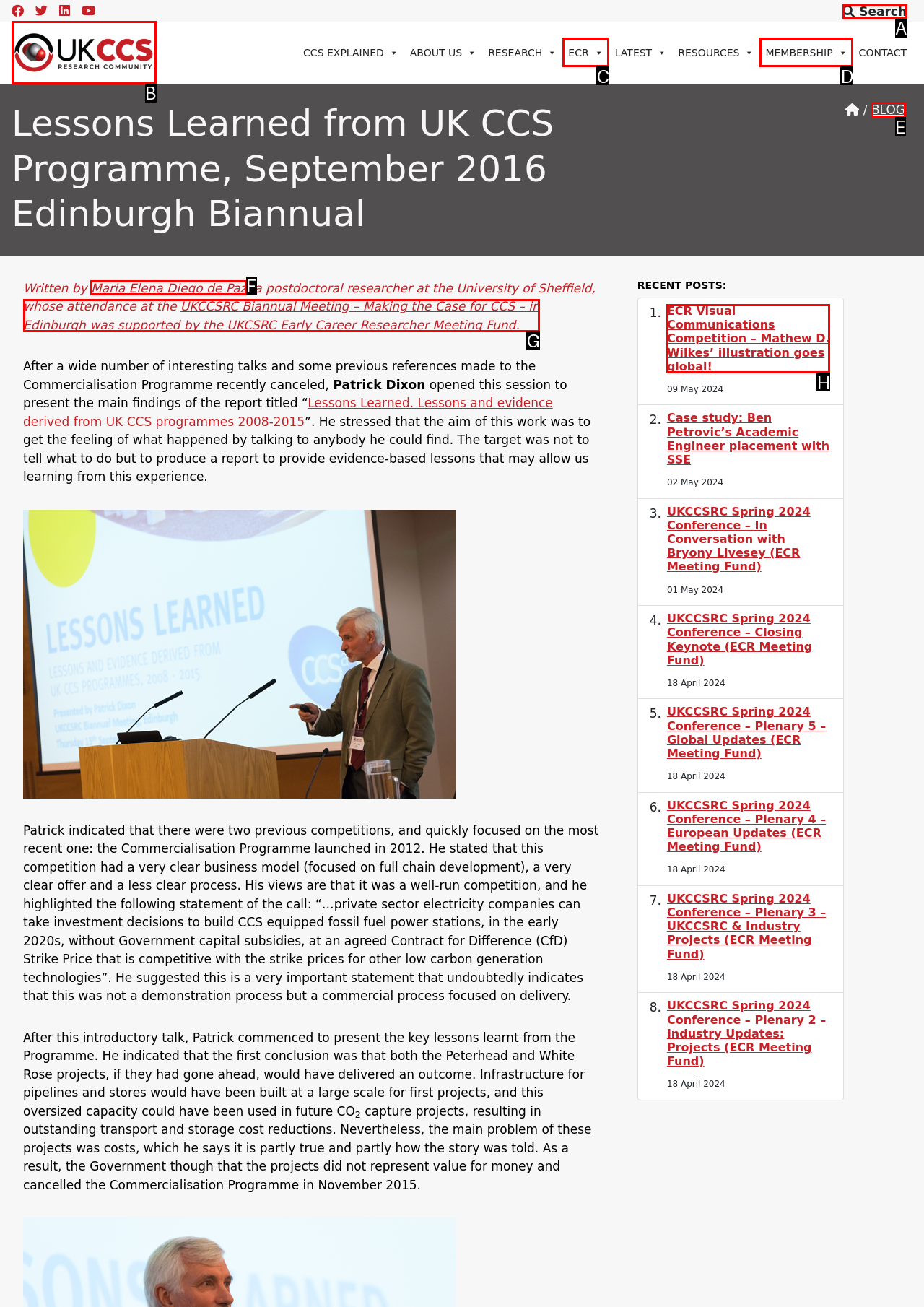To perform the task "Read the blog", which UI element's letter should you select? Provide the letter directly.

E